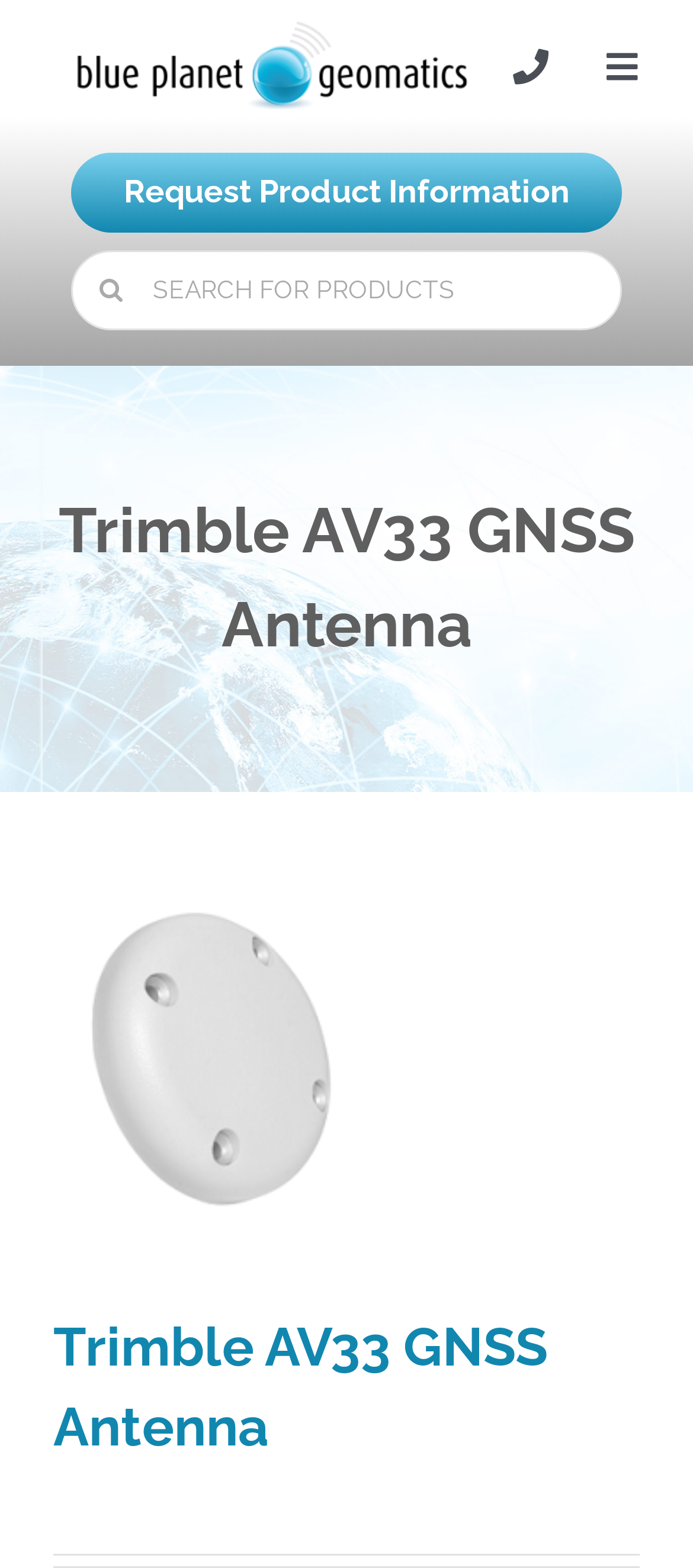How many images are there on this webpage?
Please use the visual content to give a single word or phrase answer.

2